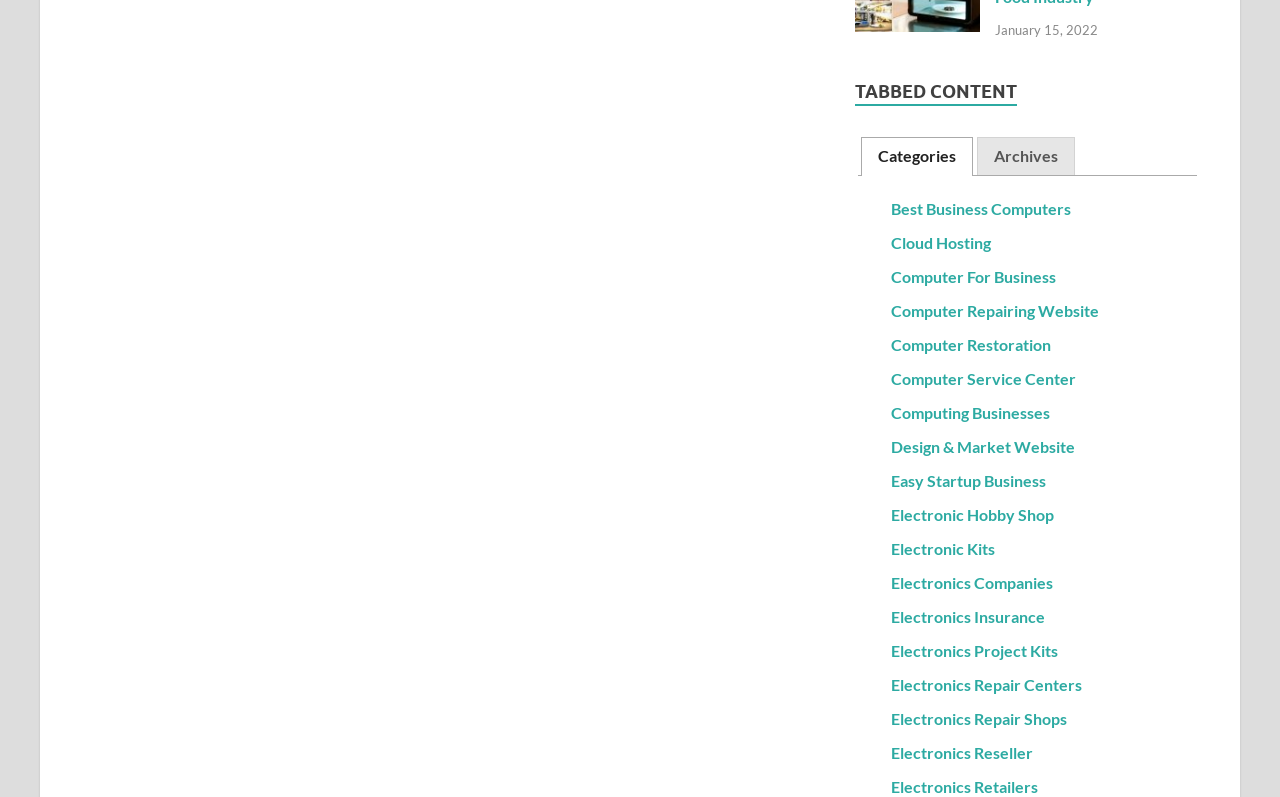Is the 'Archives' tab selected?
Please respond to the question with a detailed and well-explained answer.

I checked the tab element 'Archives' and found that its 'selected' property is False, so the 'Archives' tab is not selected.